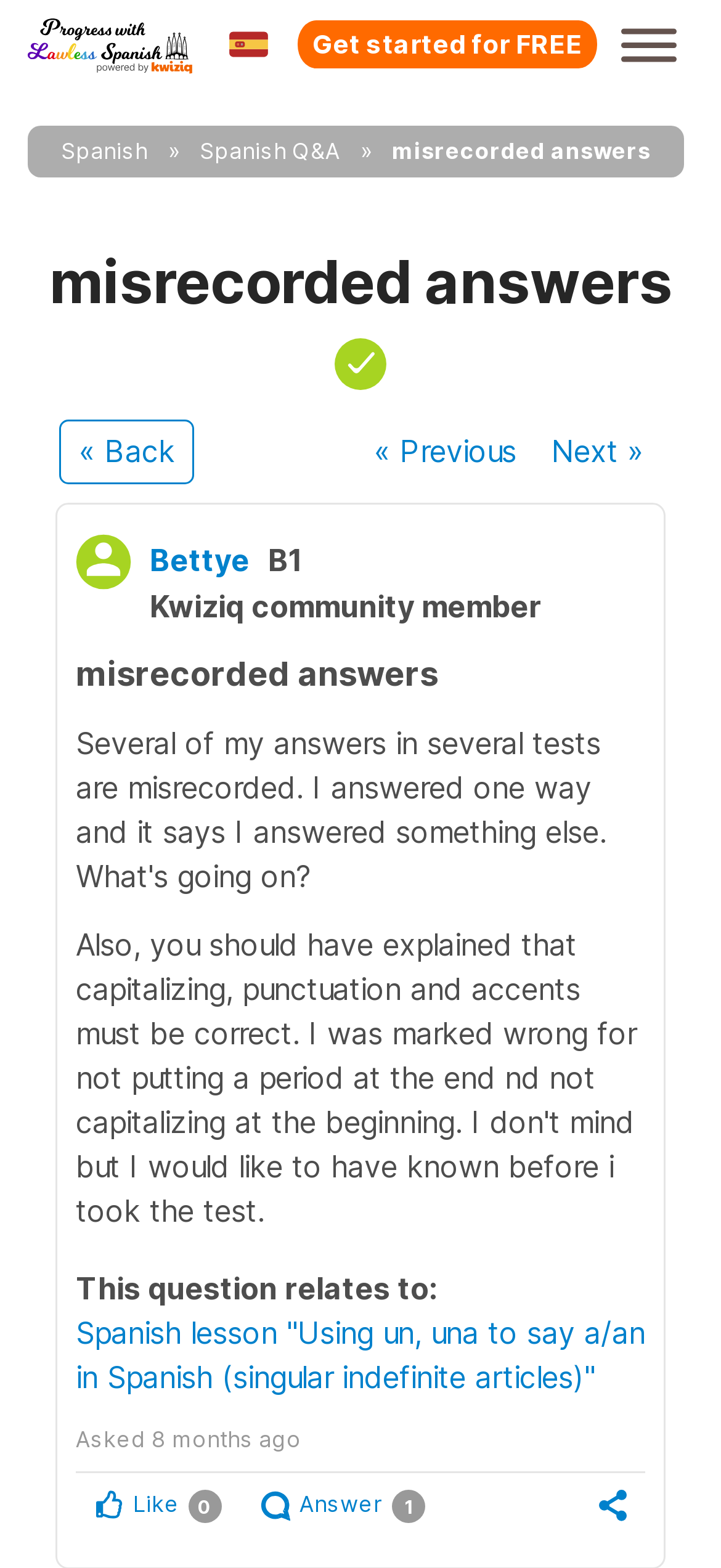Answer the question in a single word or phrase:
How long ago was the question asked?

8 months ago